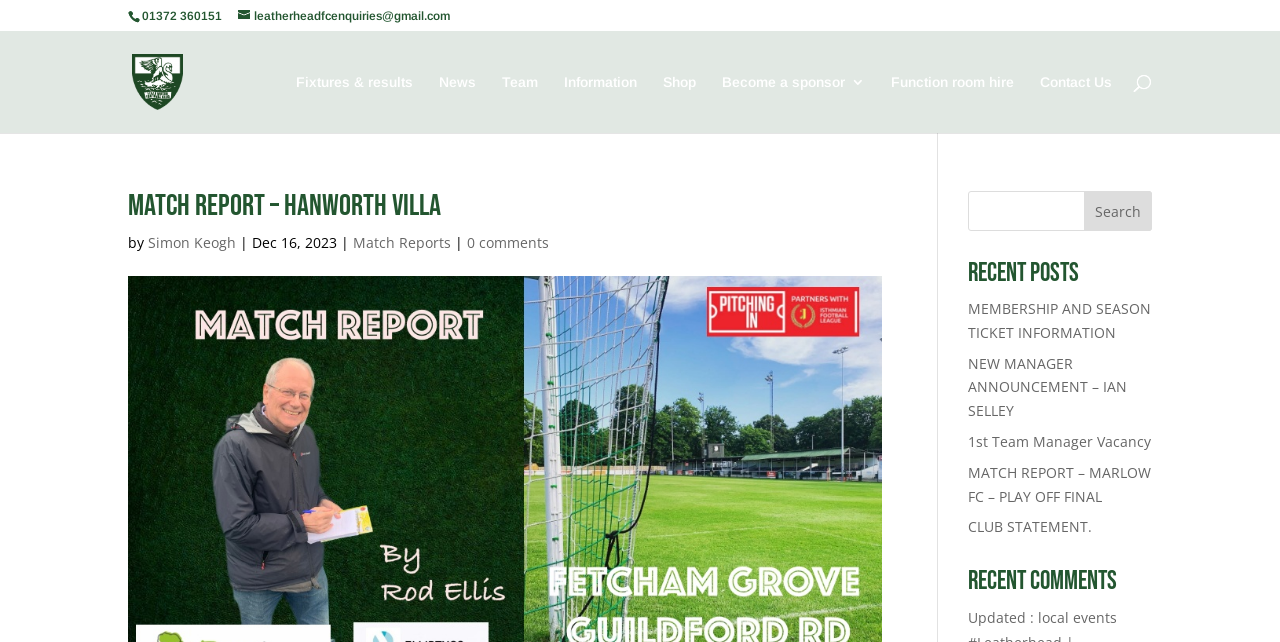Please mark the bounding box coordinates of the area that should be clicked to carry out the instruction: "Contact the team via email".

[0.186, 0.014, 0.352, 0.036]